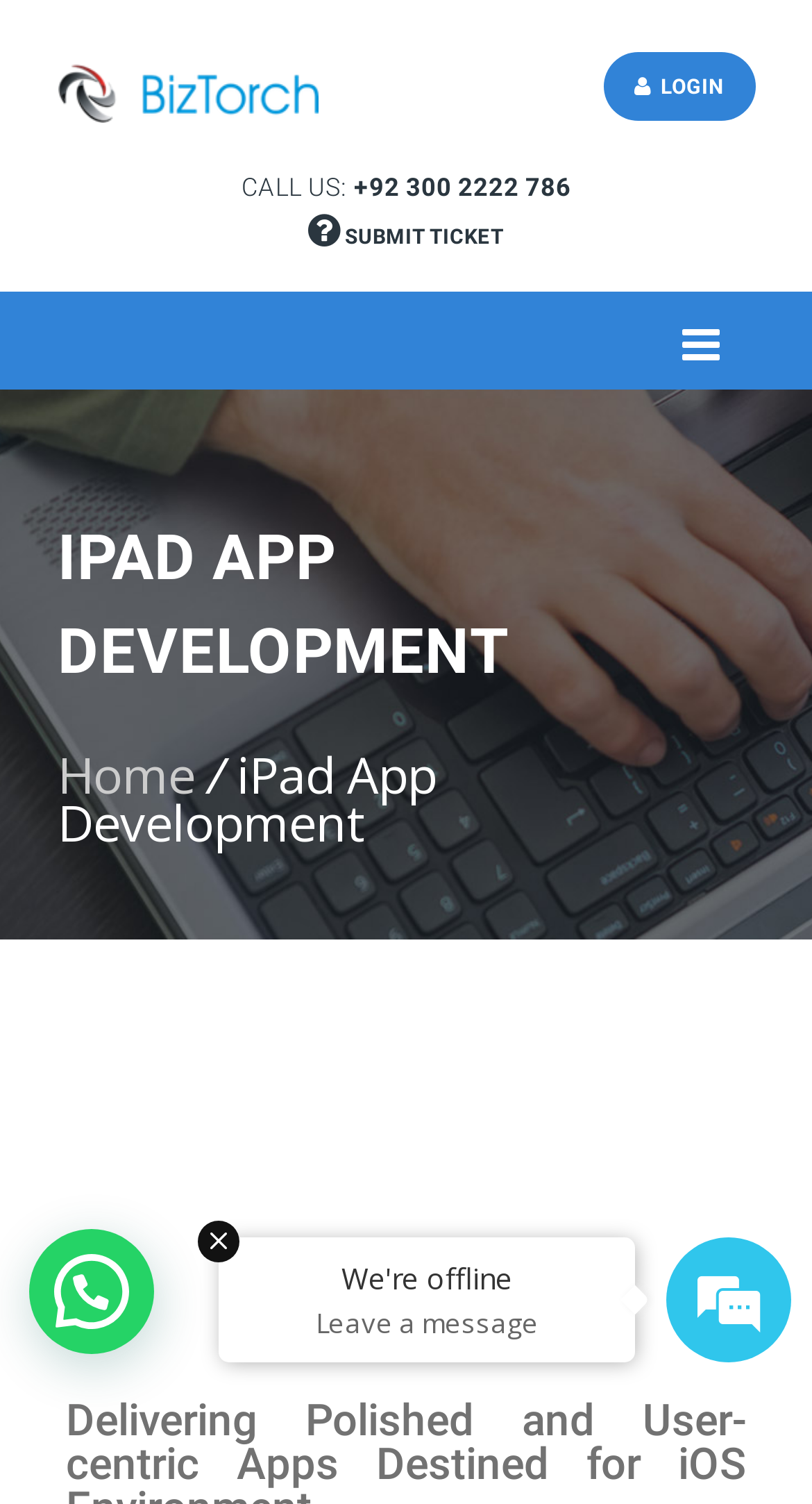Use a single word or phrase to answer the following:
What is the purpose of the button with the icon?

Submit Ticket